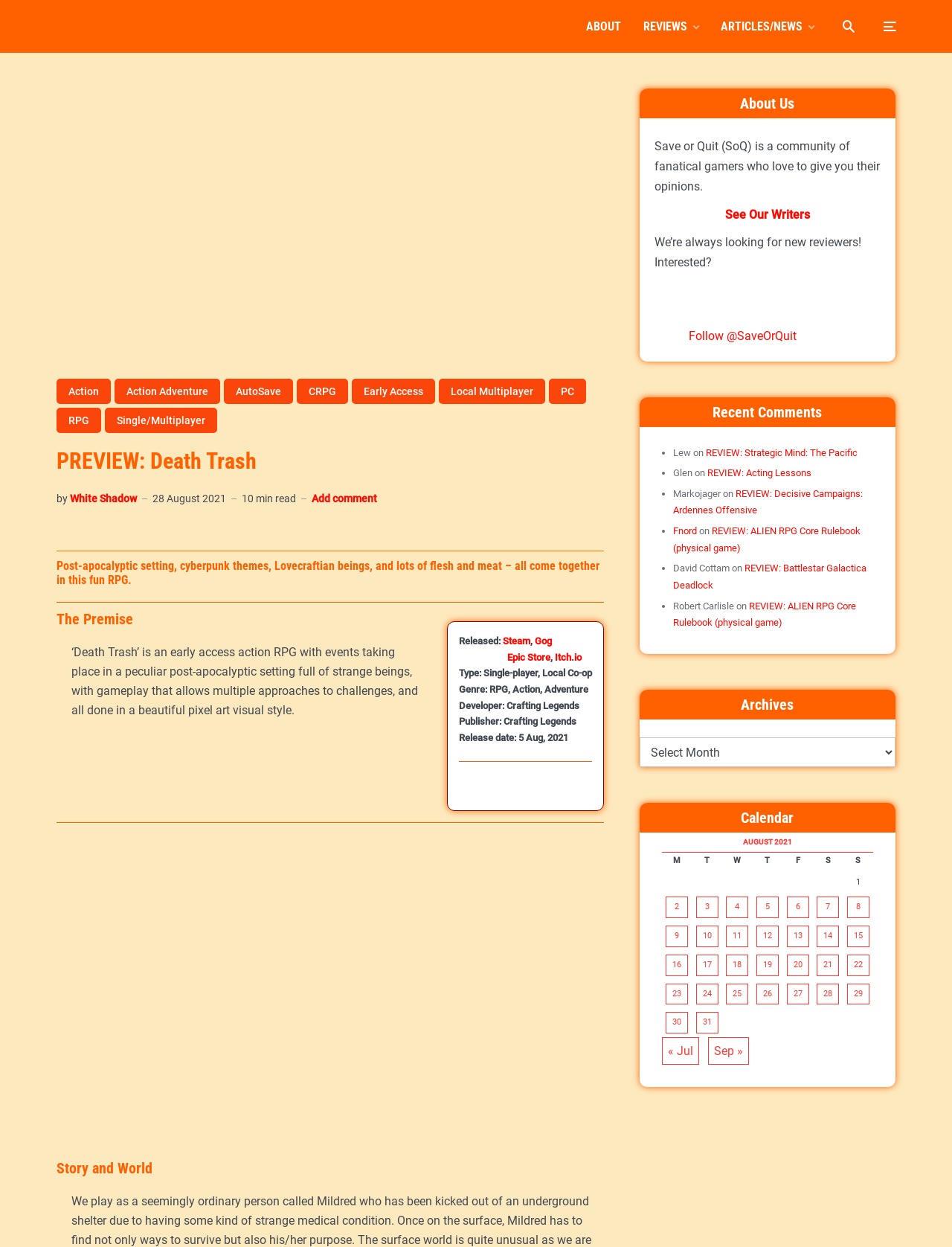What is the name of the community of fanatical gamers?
Kindly offer a comprehensive and detailed response to the question.

The answer can be found in the heading 'About Us' section, which mentions that 'Save or Quit (SoQ) is a community of fanatical gamers who love to give you their opinions', indicating that the community of fanatical gamers is called 'Save or Quit'.